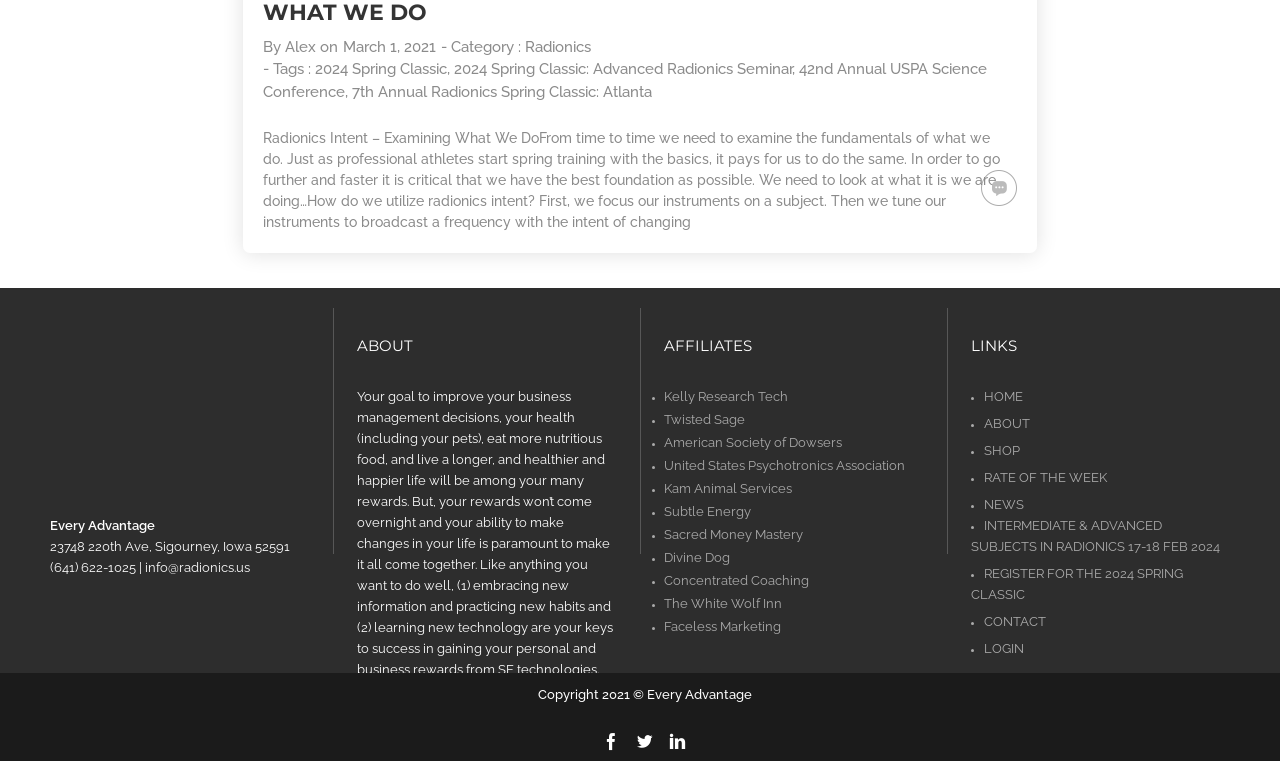What is the address of Every Advantage?
Give a detailed and exhaustive answer to the question.

The address of Every Advantage is mentioned at the bottom of the webpage, along with the phone number and email address. It is '23748 220th Ave, Sigourney, Iowa 52591'.